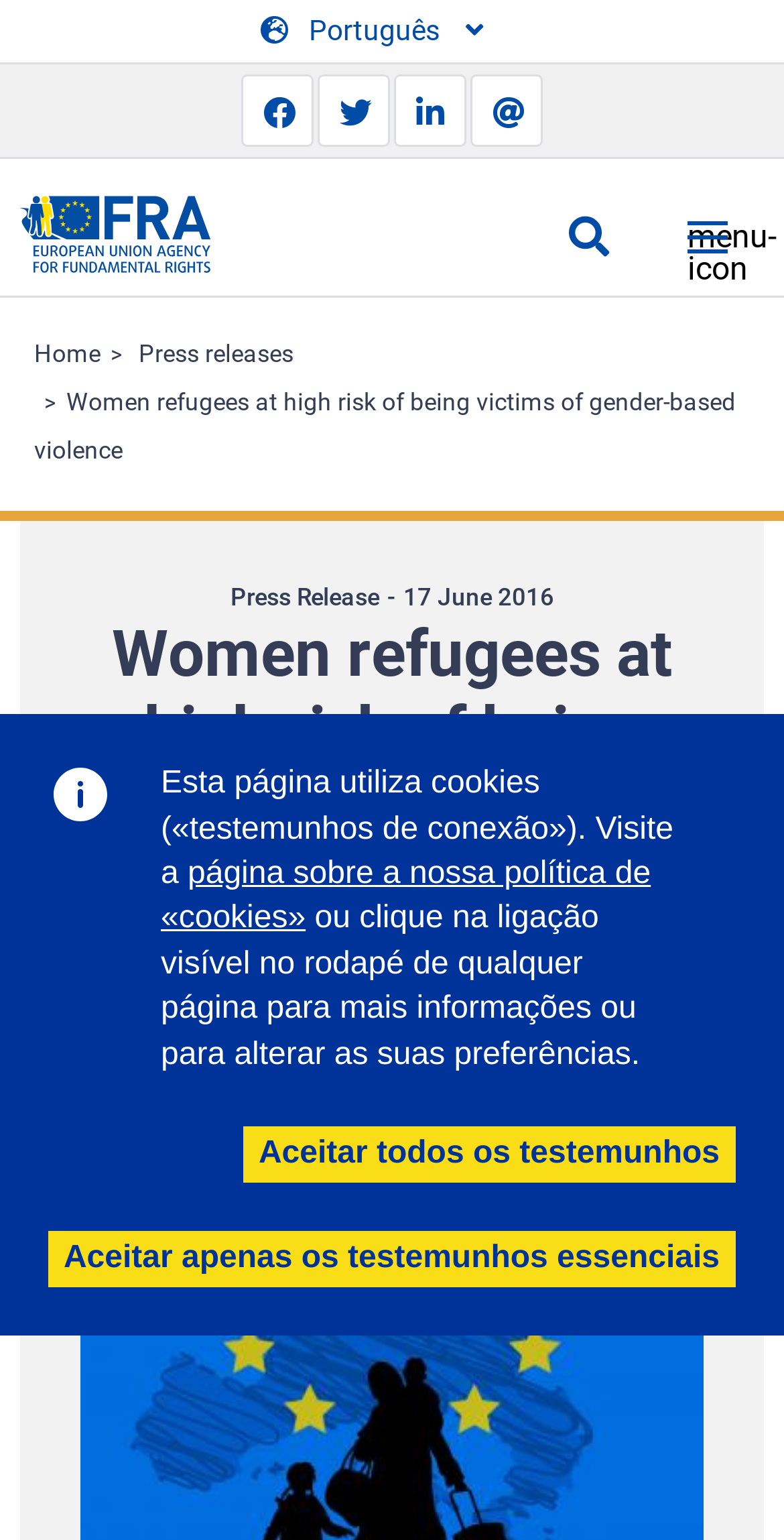Kindly provide the bounding box coordinates of the section you need to click on to fulfill the given instruction: "Read press release".

[0.294, 0.378, 0.483, 0.396]